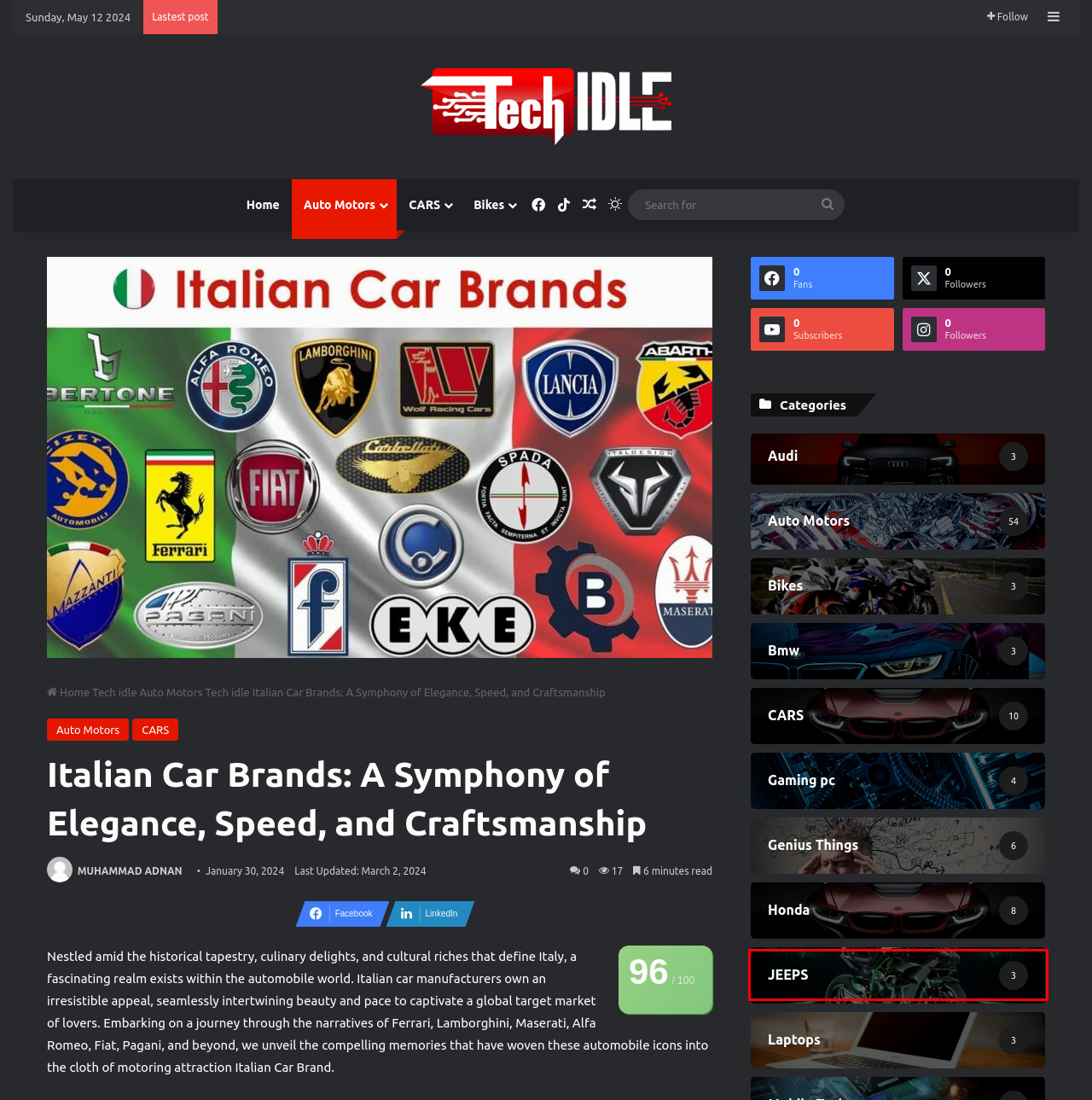Look at the screenshot of a webpage where a red rectangle bounding box is present. Choose the webpage description that best describes the new webpage after clicking the element inside the red bounding box. Here are the candidates:
A. Auto Motors - Tech Idle
B. Bmw - Tech Idle
C. Laptops - Tech Idle
D. MUHAMMAD ADNAN - Tech Idle
E. Bikes - Tech Idle
F. CARS - Tech Idle
G. Honda - Tech Idle
H. JEEPS - Tech Idle

H